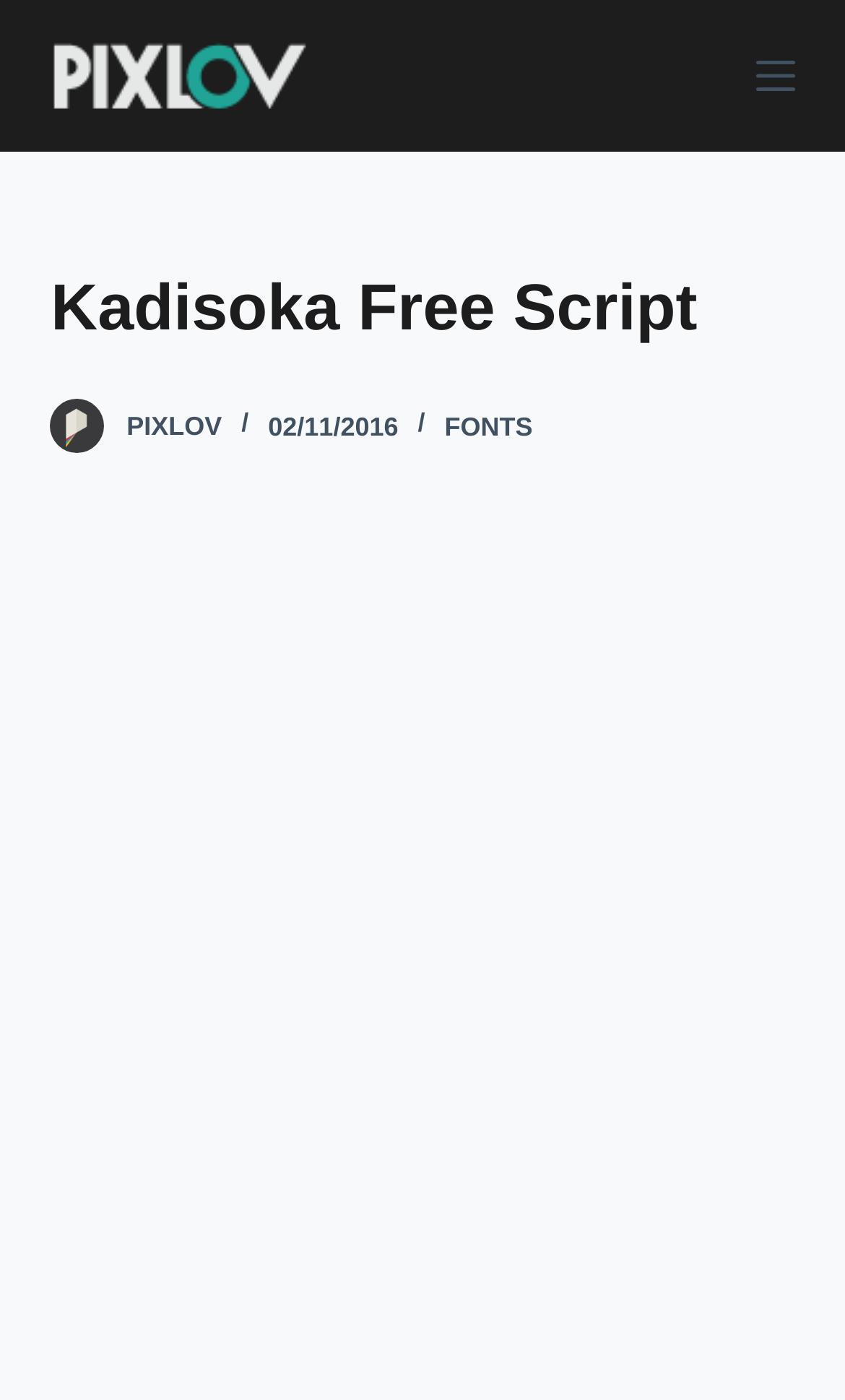What is the position of the menu button?
Use the image to answer the question with a single word or phrase.

Top right